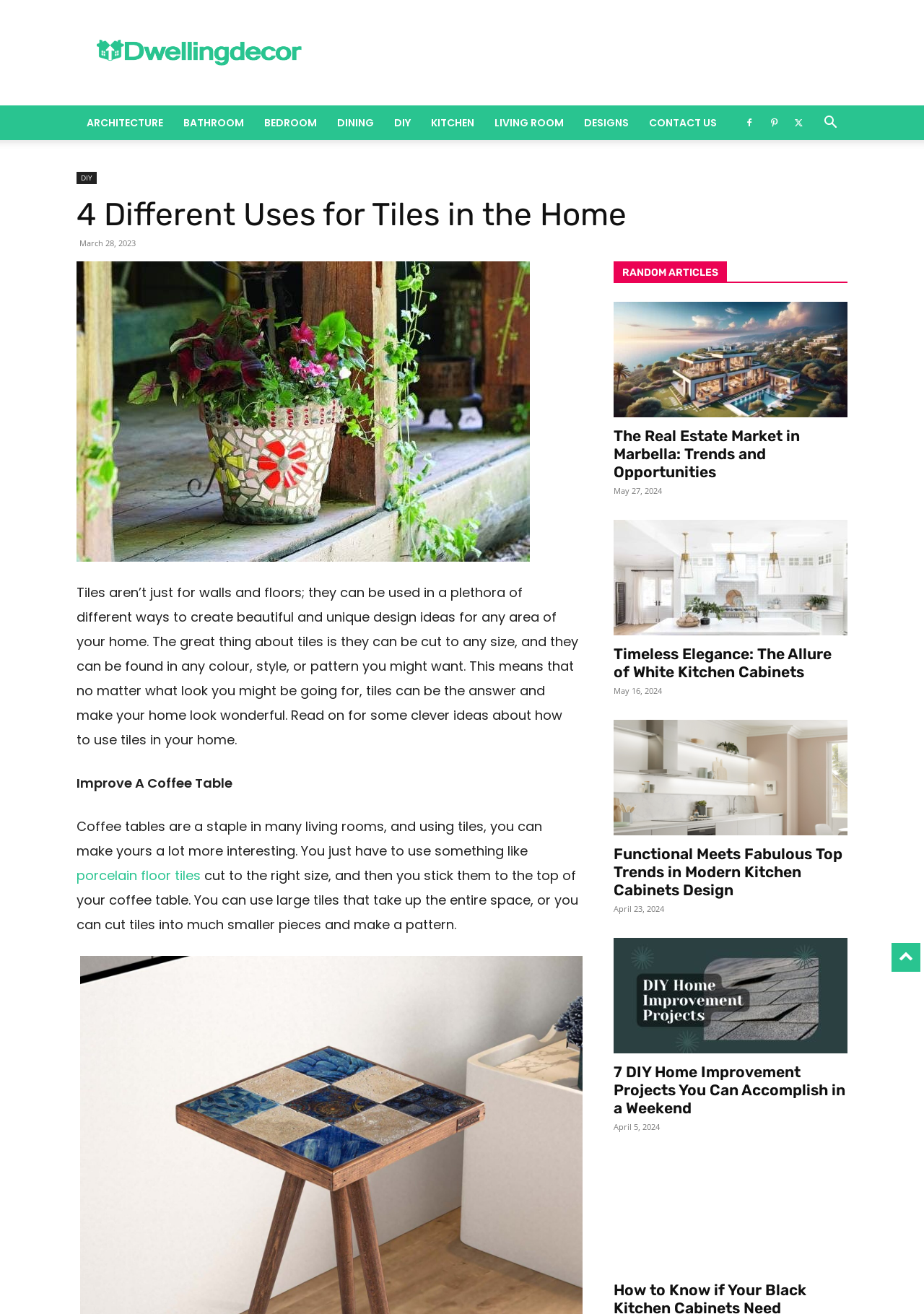Detail the features and information presented on the webpage.

This webpage is about home design and decoration, specifically focusing on the use of tiles. The title "4 Different Uses for Tiles in the Home" is prominently displayed at the top of the page. Below the title, there is a horizontal navigation menu with links to various categories such as "ARCHITECTURE", "BATHROOM", "BEDROOM", and more.

To the right of the navigation menu, there is a search button. Below the navigation menu, there is a header section that includes the title, a timestamp "March 28, 2023", and a brief introduction to the article. The introduction explains that tiles can be used in various ways to create unique design ideas for any area of the home.

The main content of the page is divided into two sections. The left section discusses the use of tiles to improve a coffee table, with a brief paragraph and a link to "porcelain floor tiles". The right section is titled "RANDOM ARTICLES" and features a list of five articles with images, headings, and timestamps. The articles are about various home design and decoration topics, including the real estate market in Marbella, white kitchen cabinets, modern kitchen cabinets design, DIY home improvement projects, and refurbishing black kitchen cabinets.

Throughout the page, there are several images, links, and buttons, but no prominent calls-to-action or advertisements. The overall layout is clean and easy to navigate, with a focus on providing informative content to readers.